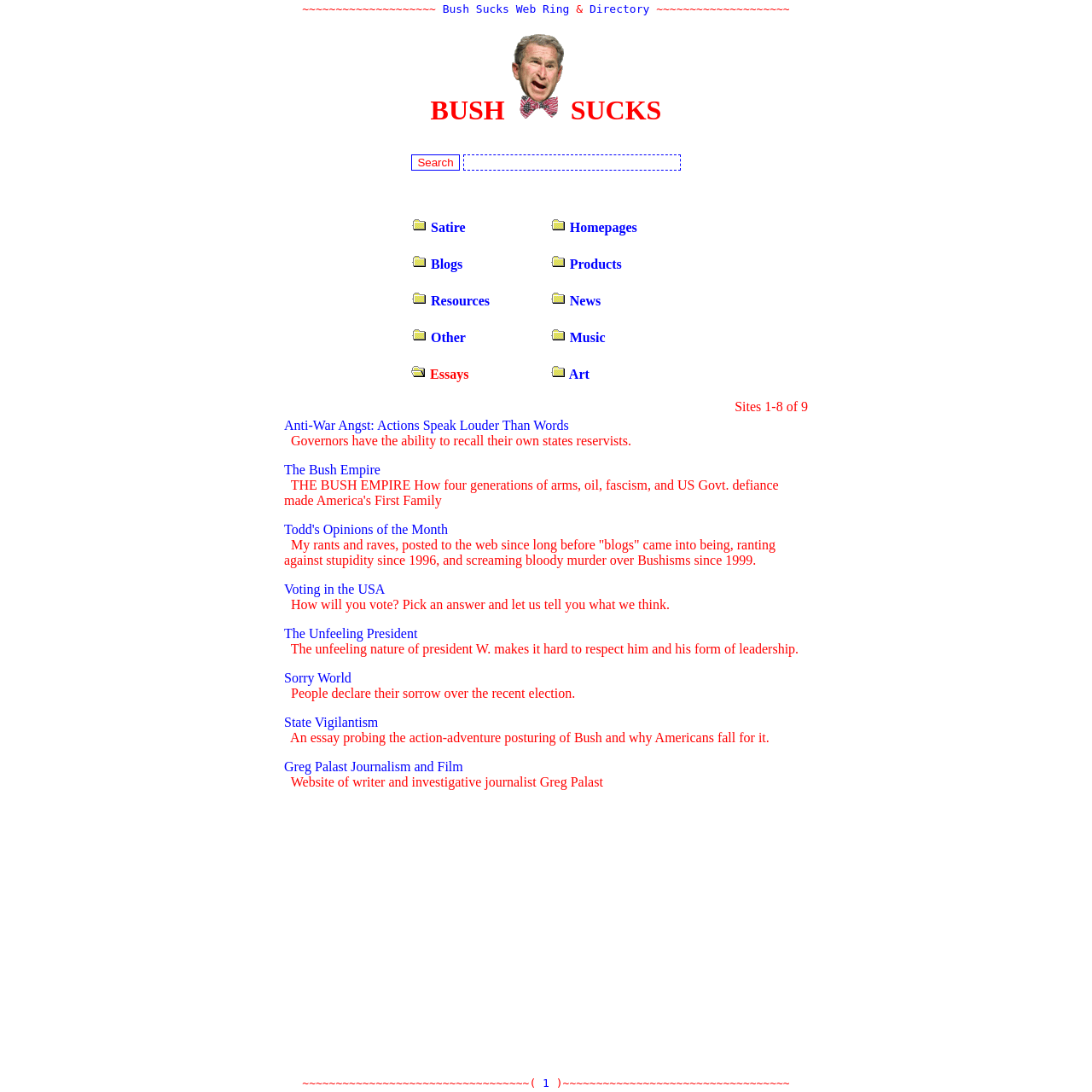Specify the bounding box coordinates (top-left x, top-left y, bottom-right x, bottom-right y) of the UI element in the screenshot that matches this description: Greg Palast Journalism and Film

[0.26, 0.695, 0.424, 0.709]